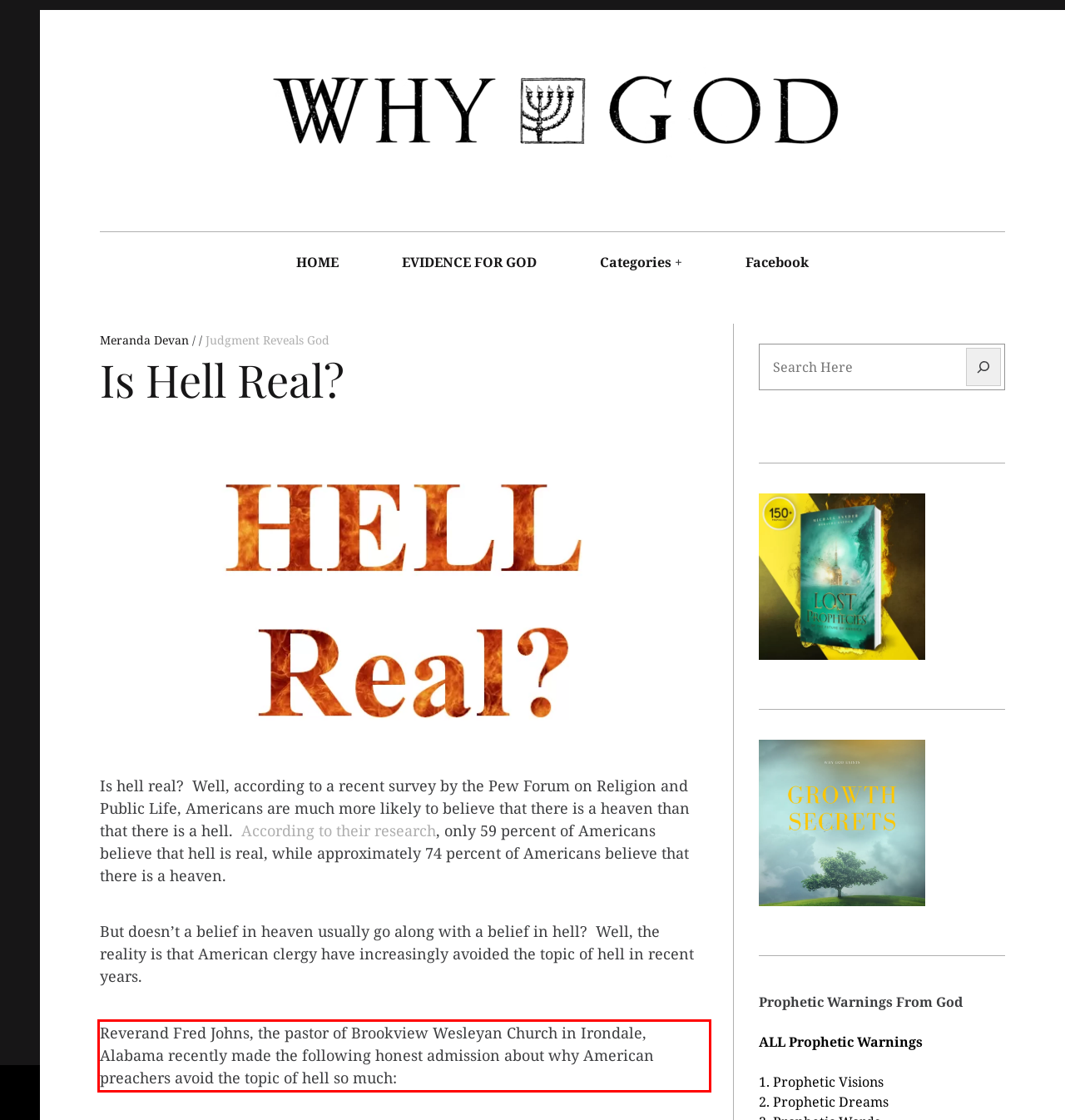You have a screenshot of a webpage with a red bounding box. Use OCR to generate the text contained within this red rectangle.

Reverand Fred Johns, the pastor of Brookview Wesleyan Church in Irondale, Alabama recently made the following honest admission about why American preachers avoid the topic of hell so much: